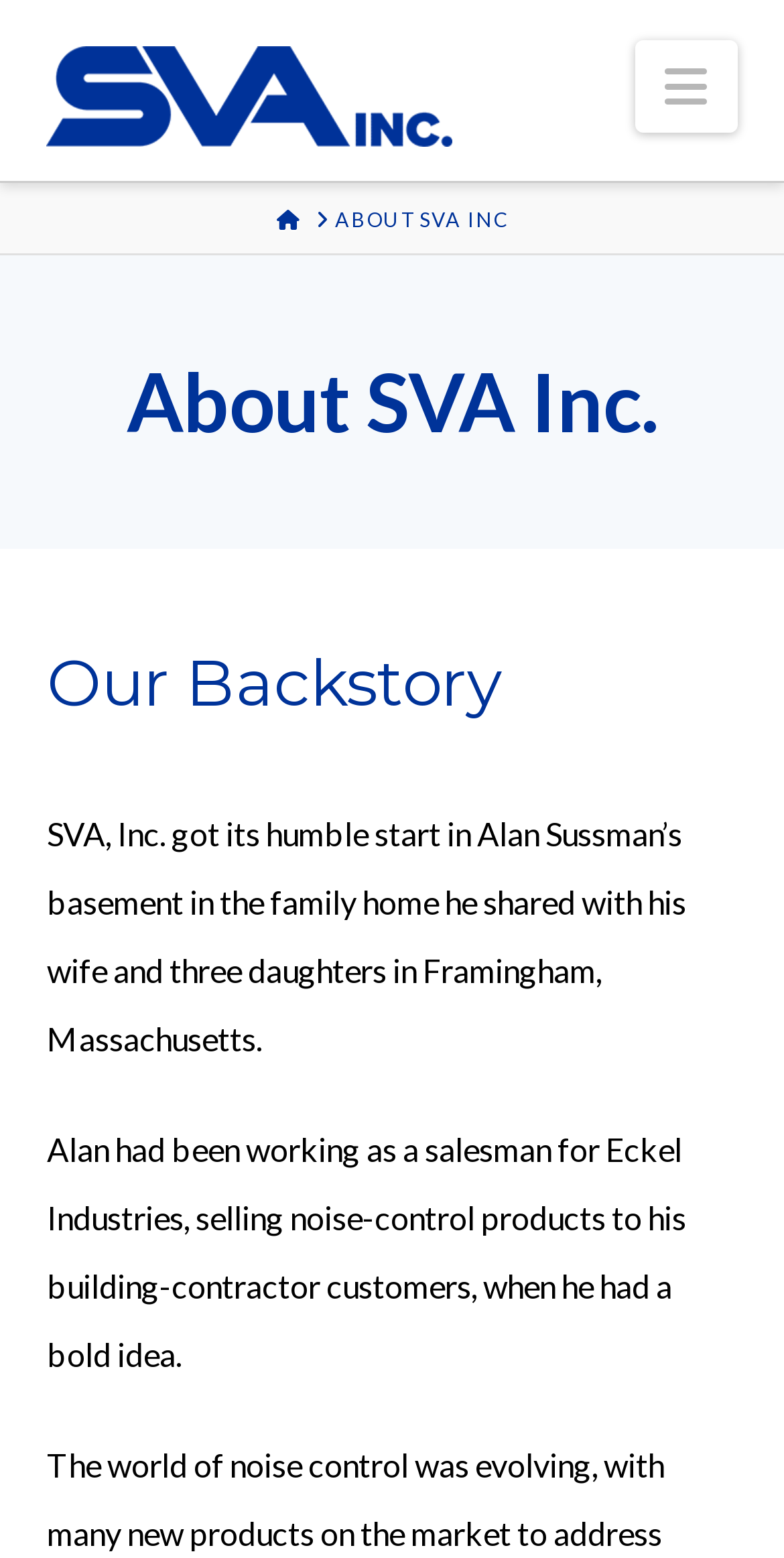What is the purpose of the button on the top-right corner?
Using the image as a reference, answer the question with a short word or phrase.

Navigation